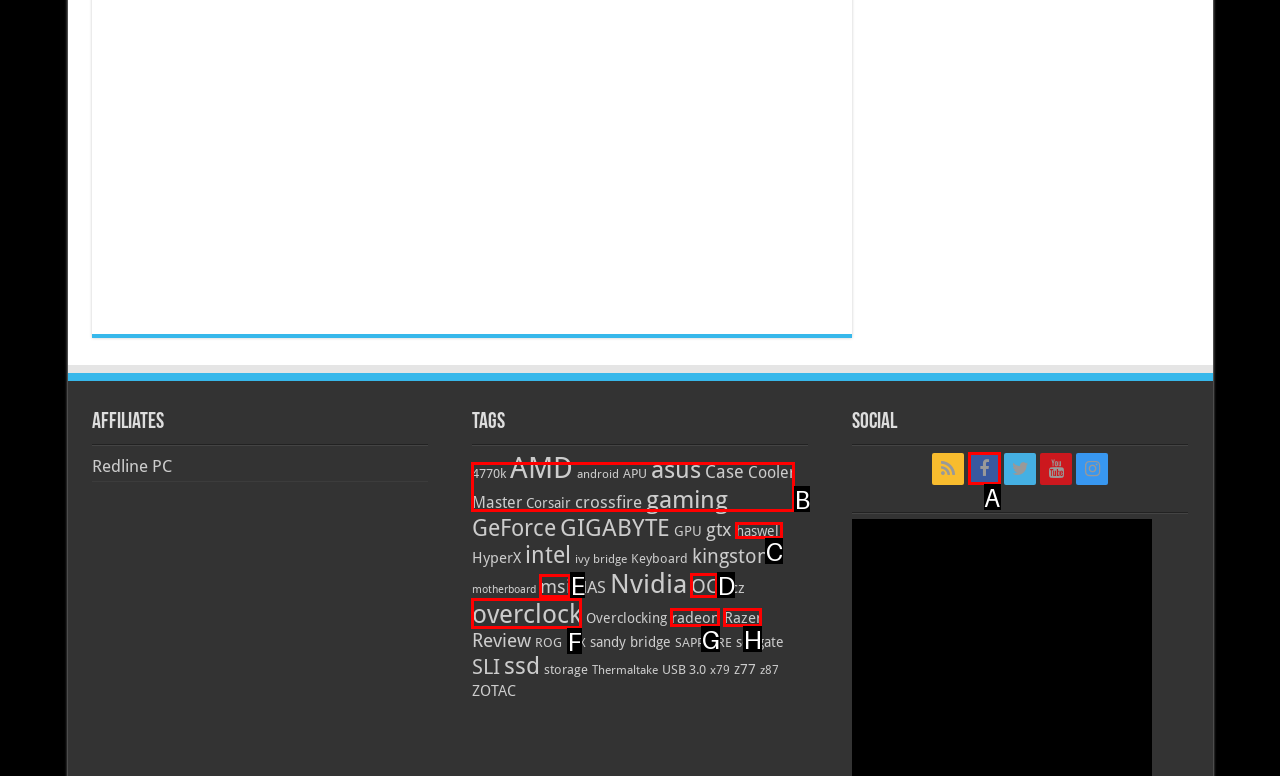Select the HTML element that corresponds to the description: Cooler Master. Reply with the letter of the correct option.

B